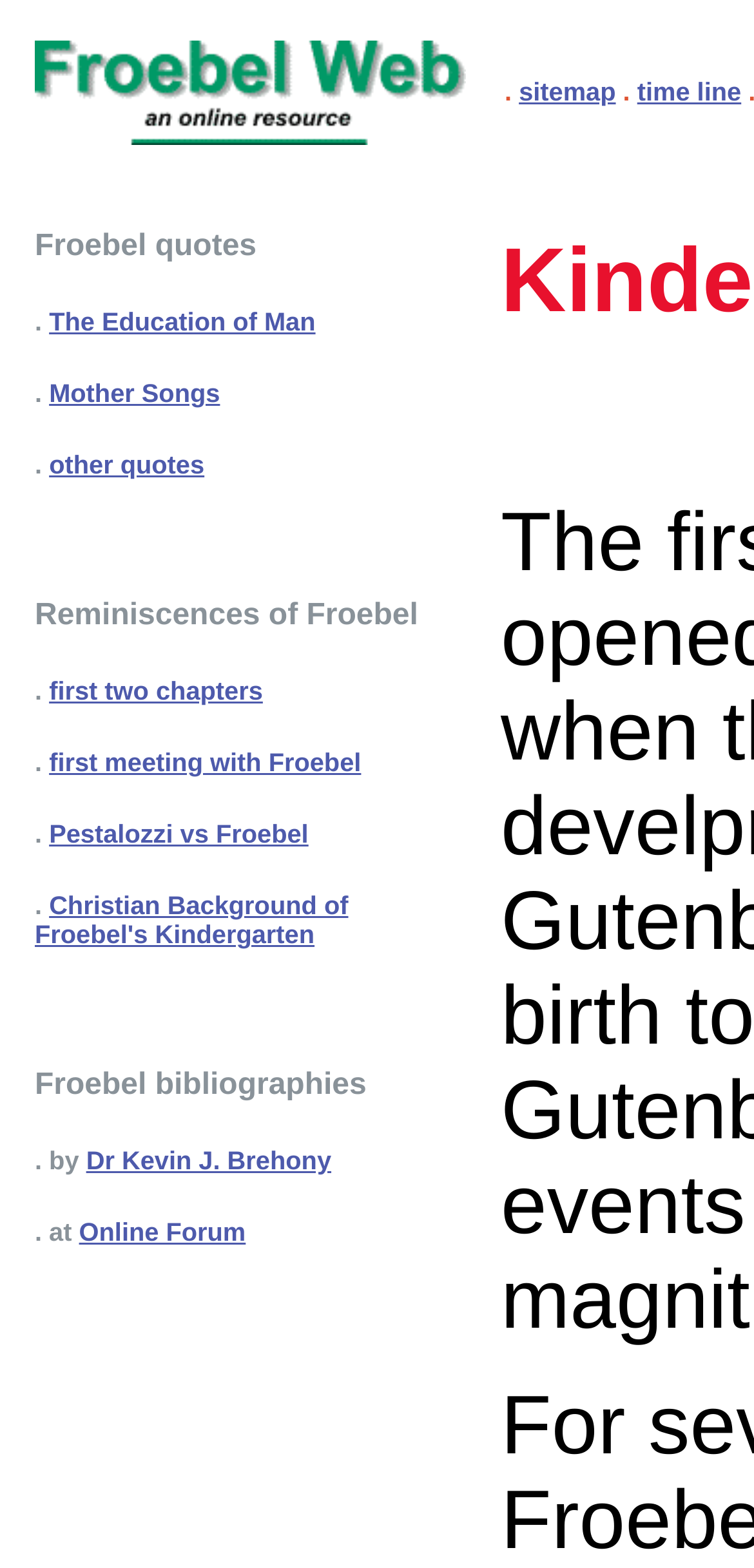How many links are there under 'Froebel quotes'?
Kindly answer the question with as much detail as you can.

Under the heading 'Froebel quotes', there are five links listed: 'The Education of Man', 'Mother Songs', 'other quotes', 'first two chapters', and 'first meeting with Froebel'.